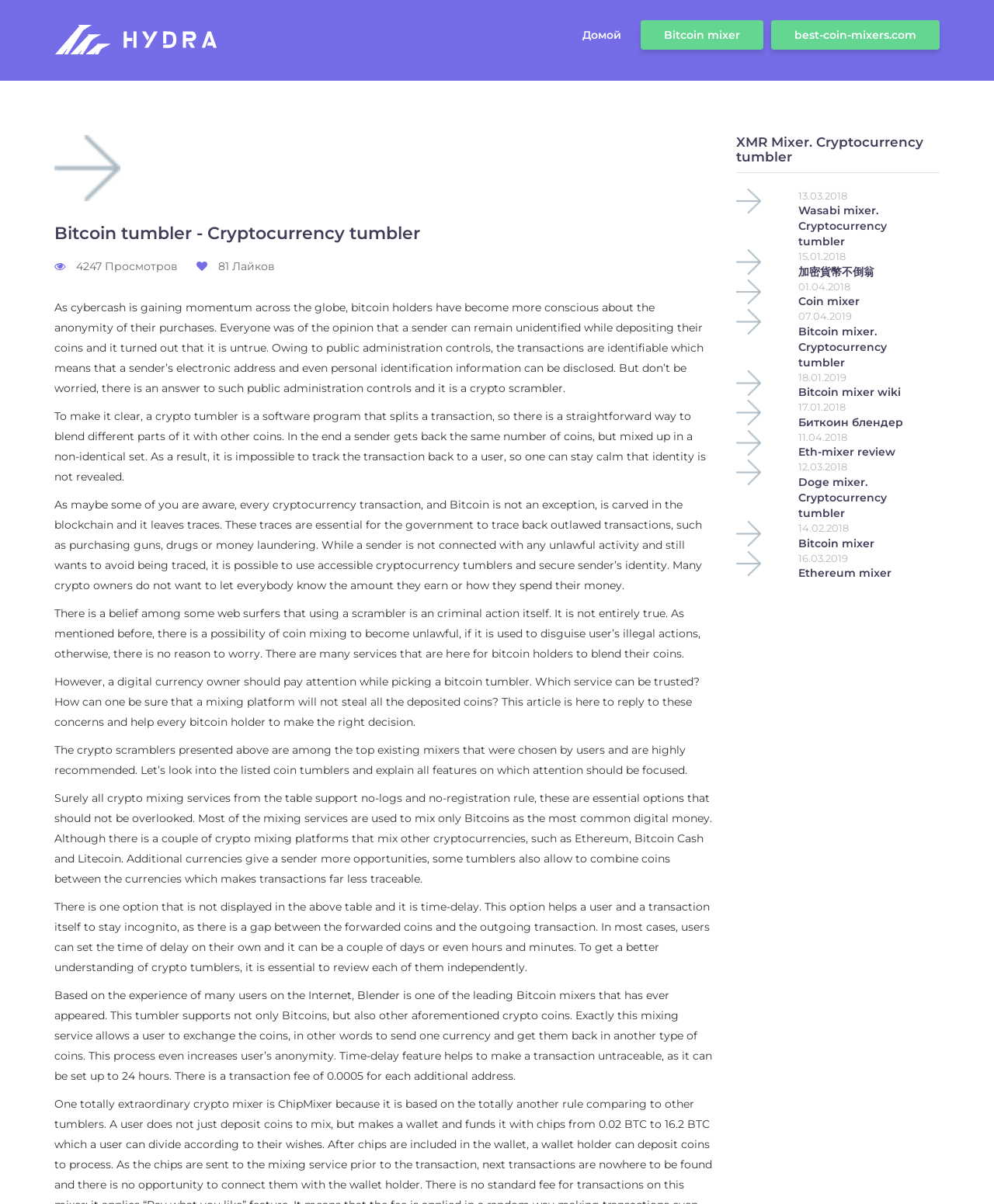Provide a single word or phrase to answer the given question: 
What is Blender?

A leading Bitcoin mixer